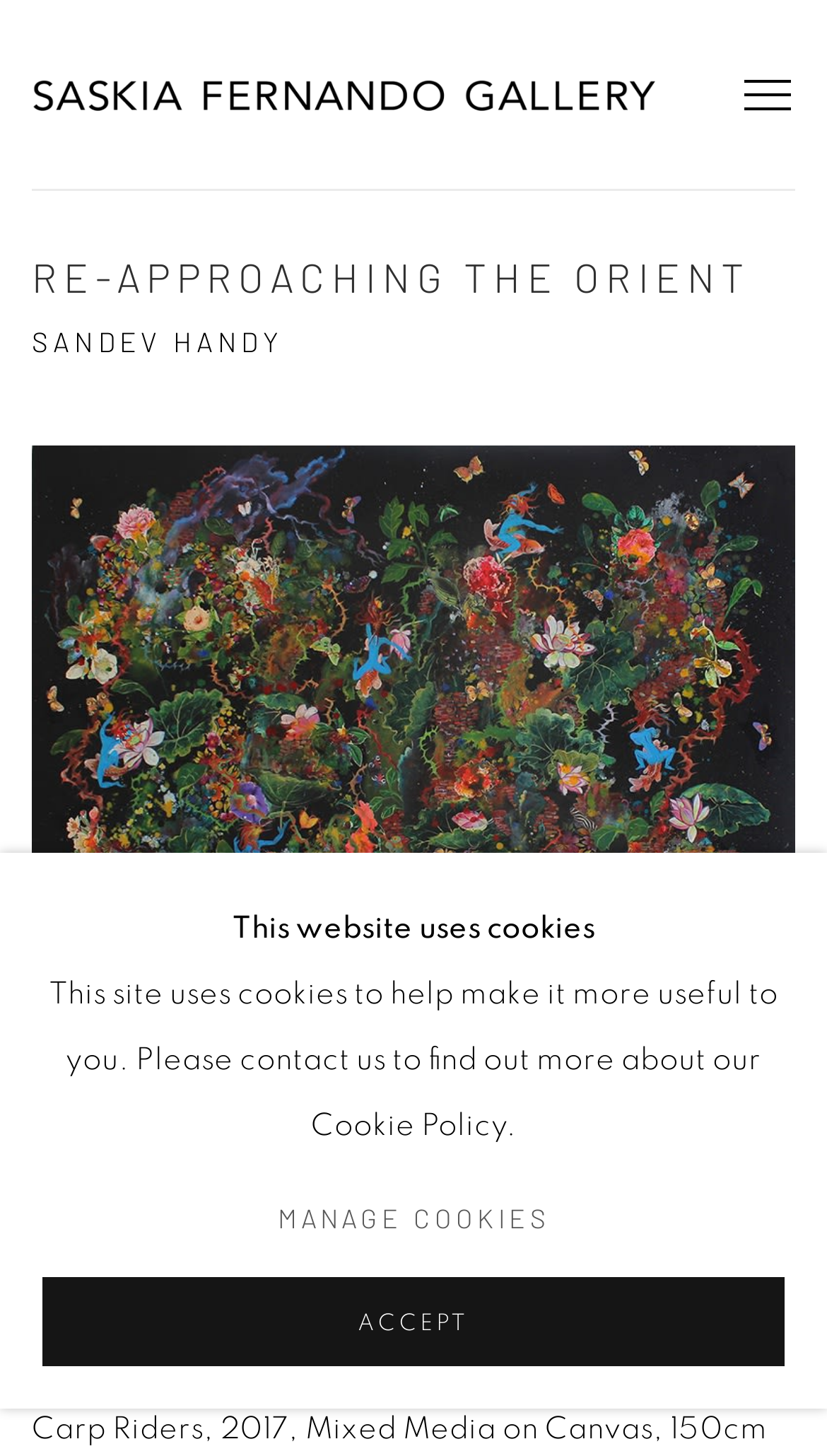What is the name of the gallery?
Could you answer the question with a detailed and thorough explanation?

The name of the gallery can be found in the top-left corner of the webpage, where it is written as a link 'SASKIA FERNANDO GALLERY'.